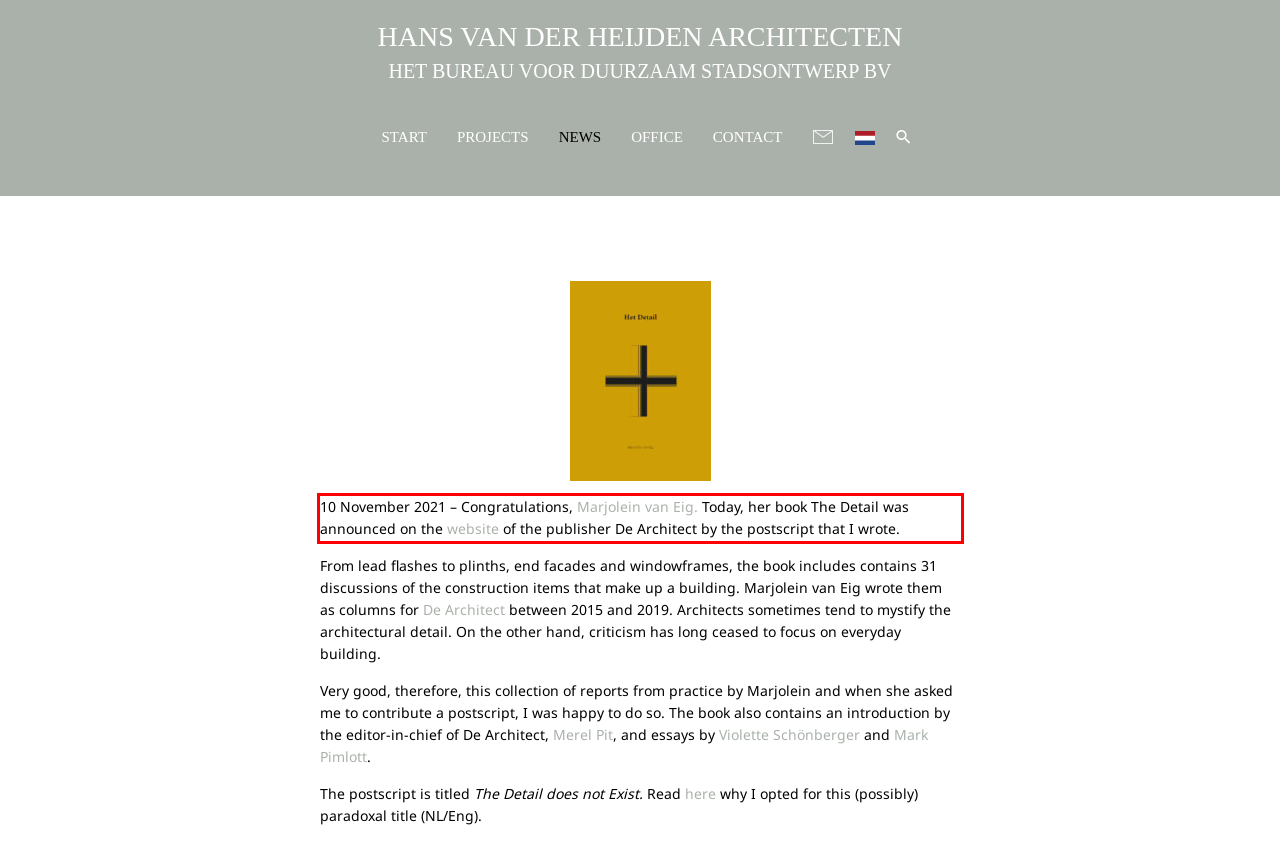You are given a screenshot showing a webpage with a red bounding box. Perform OCR to capture the text within the red bounding box.

10 November 2021 – Congratulations, Marjolein van Eig. Today, her book The Detail was announced on the website of the publisher De Architect by the postscript that I wrote.